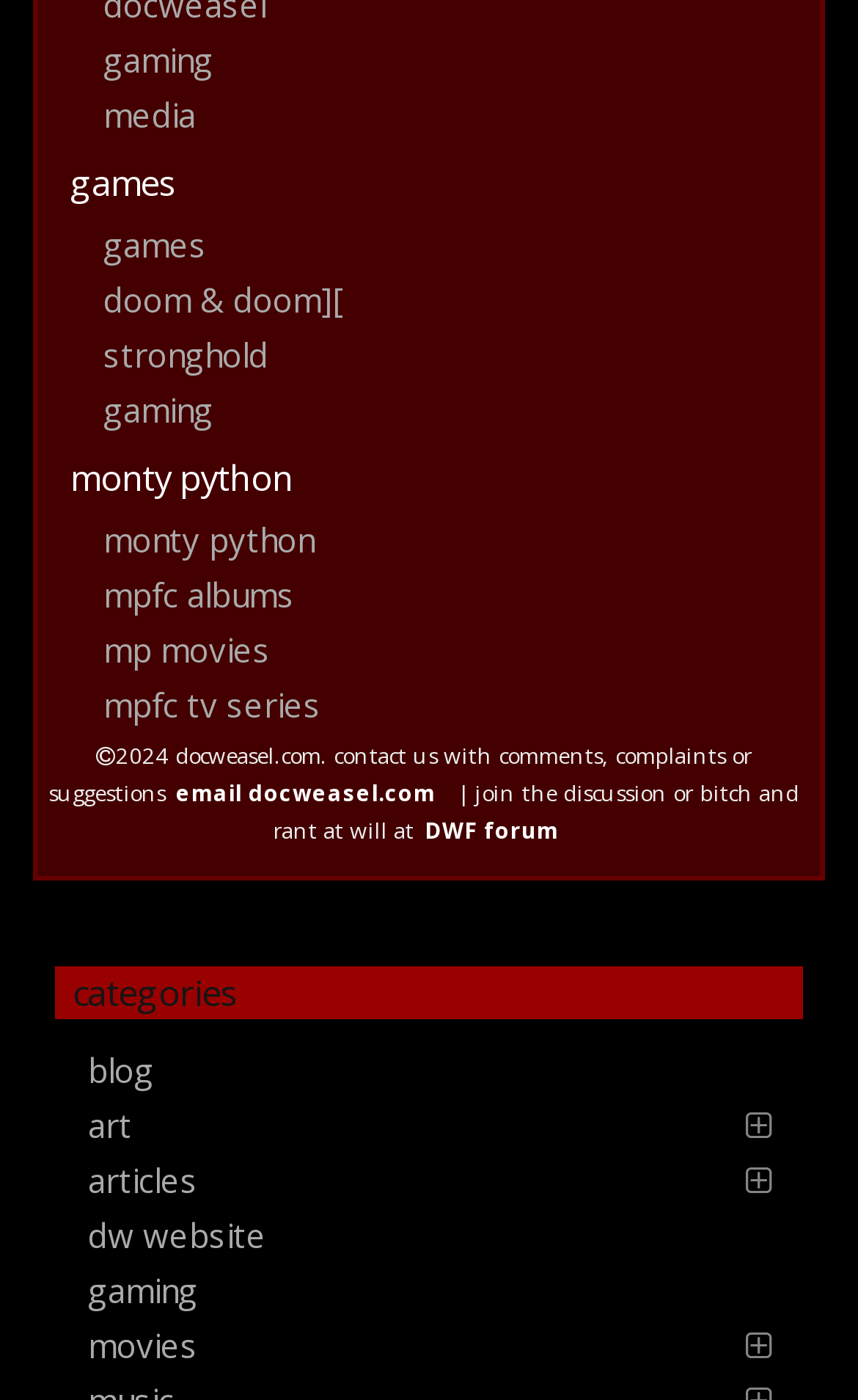Using the webpage screenshot, locate the HTML element that fits the following description and provide its bounding box: "dw website".

[0.064, 0.862, 0.936, 0.902]